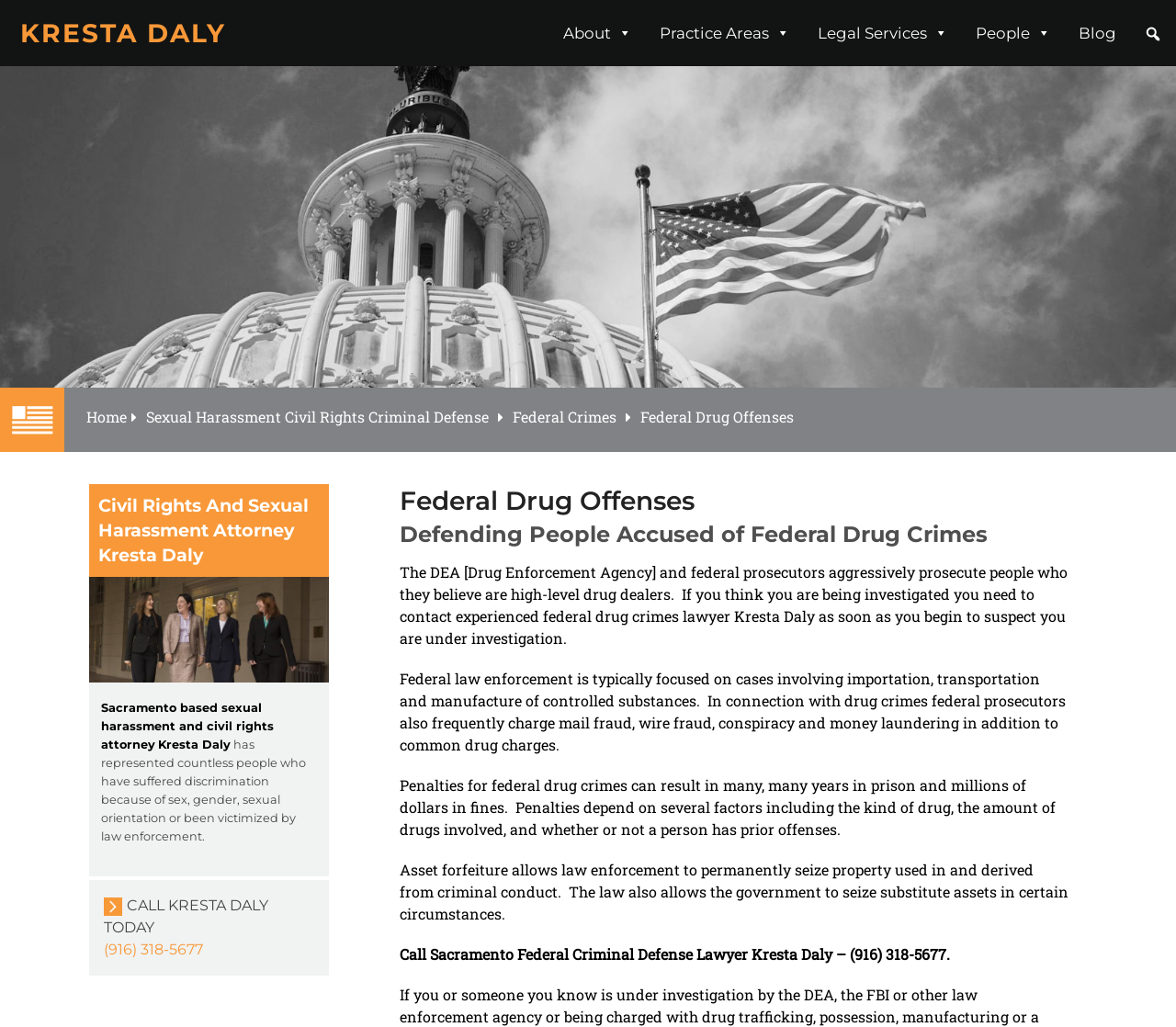Identify the bounding box coordinates of the element that should be clicked to fulfill this task: "Click on the 'Home' link". The coordinates should be provided as four float numbers between 0 and 1, i.e., [left, top, right, bottom].

None